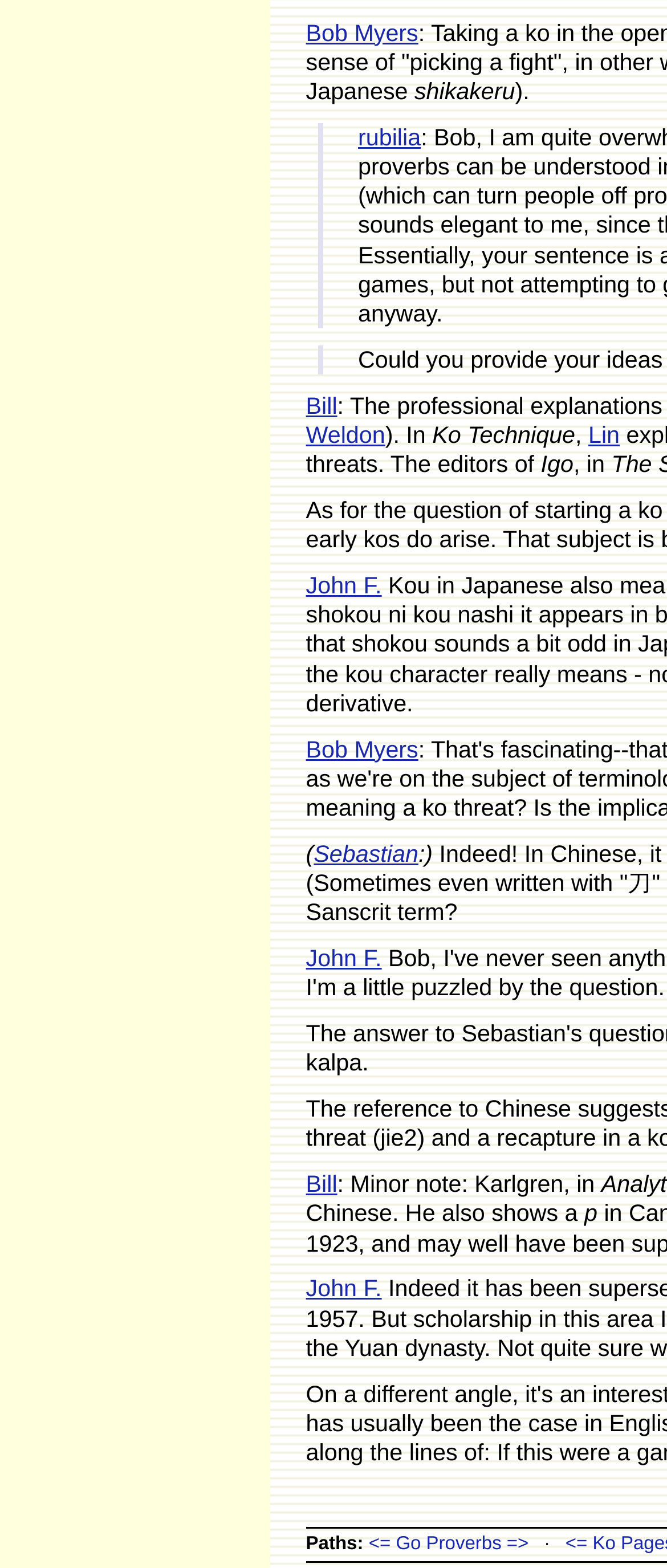Please find the bounding box coordinates of the clickable region needed to complete the following instruction: "explore Events". The bounding box coordinates must consist of four float numbers between 0 and 1, i.e., [left, top, right, bottom].

None